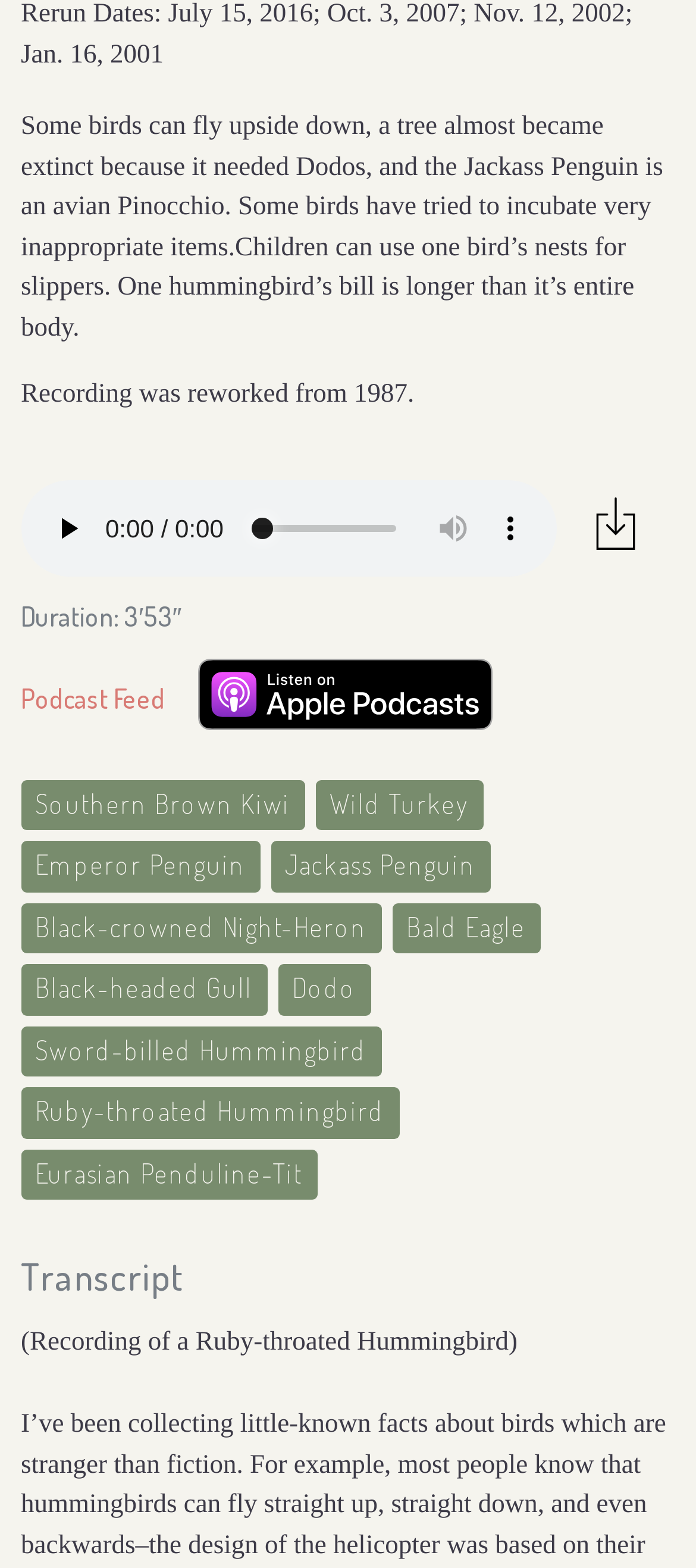Kindly determine the bounding box coordinates for the clickable area to achieve the given instruction: "show more media controls".

[0.692, 0.319, 0.774, 0.355]